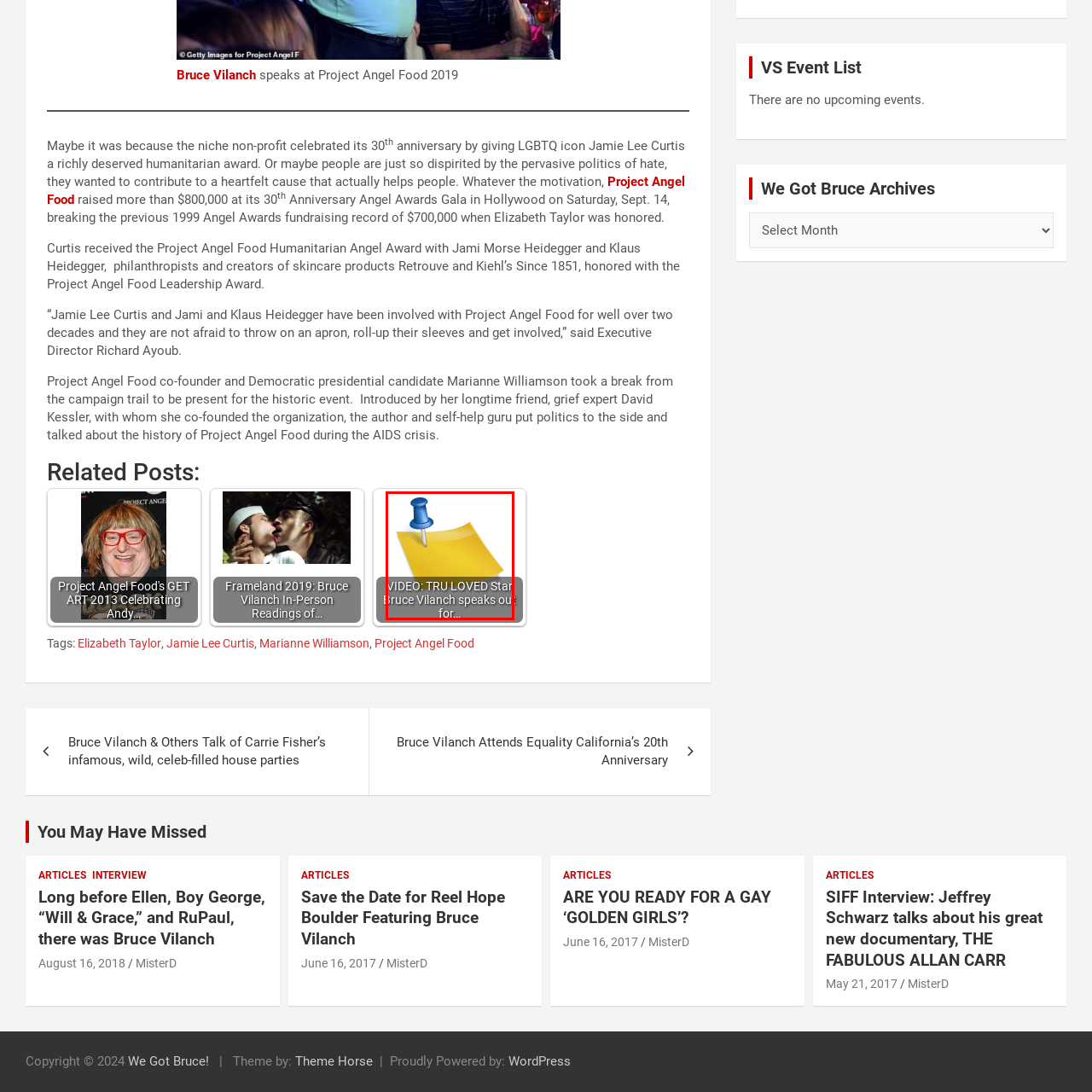Provide an elaborate description of the visual elements present in the image enclosed by the red boundary.

The image features a graphical representation of a yellow sticky note with a blue pushpin, indicating a video related to Bruce Vilanch, a notable figure in LGBTQ advocacy. The caption reads: "VIDEO: TRU LOVED Star Bruce Vilanch speaks out for…” This suggests the content may focus on Vilanch's commentary or participation in discussions relevant to LGBTQ issues, emphasizing his role as a speaker and advocate. The design of the sticky note format implies a casual, accessible approach to sharing important messages or insights, mirroring the informal yet impactful nature of Vilanch's outreach efforts.